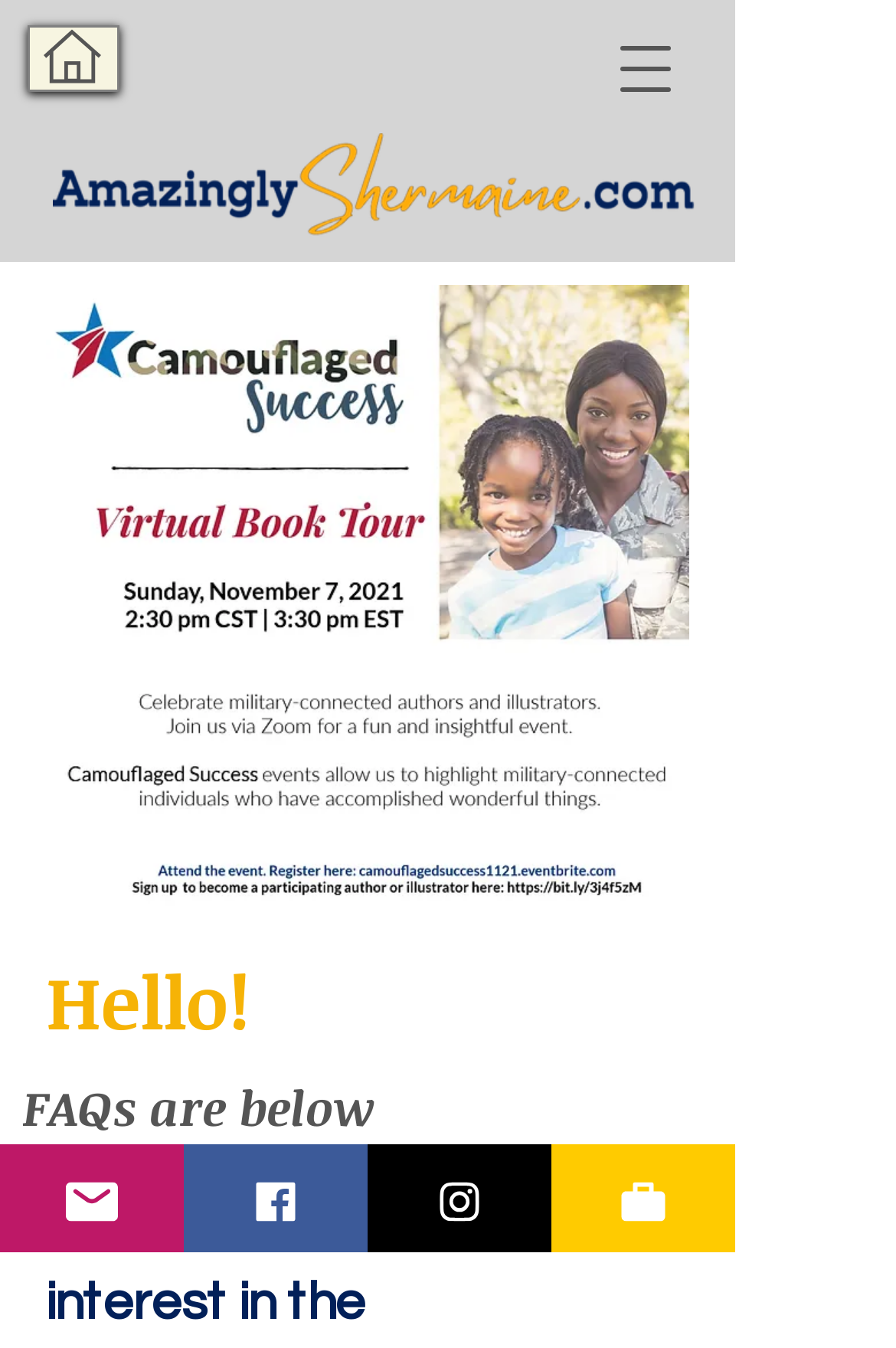How many social media links are at the bottom of the page?
Please answer the question with a detailed and comprehensive explanation.

I counted the social media links at the bottom of the page, which are 'Email', 'Facebook', 'Instagram', and 'Custom Action', and found that there are 4 links in total.